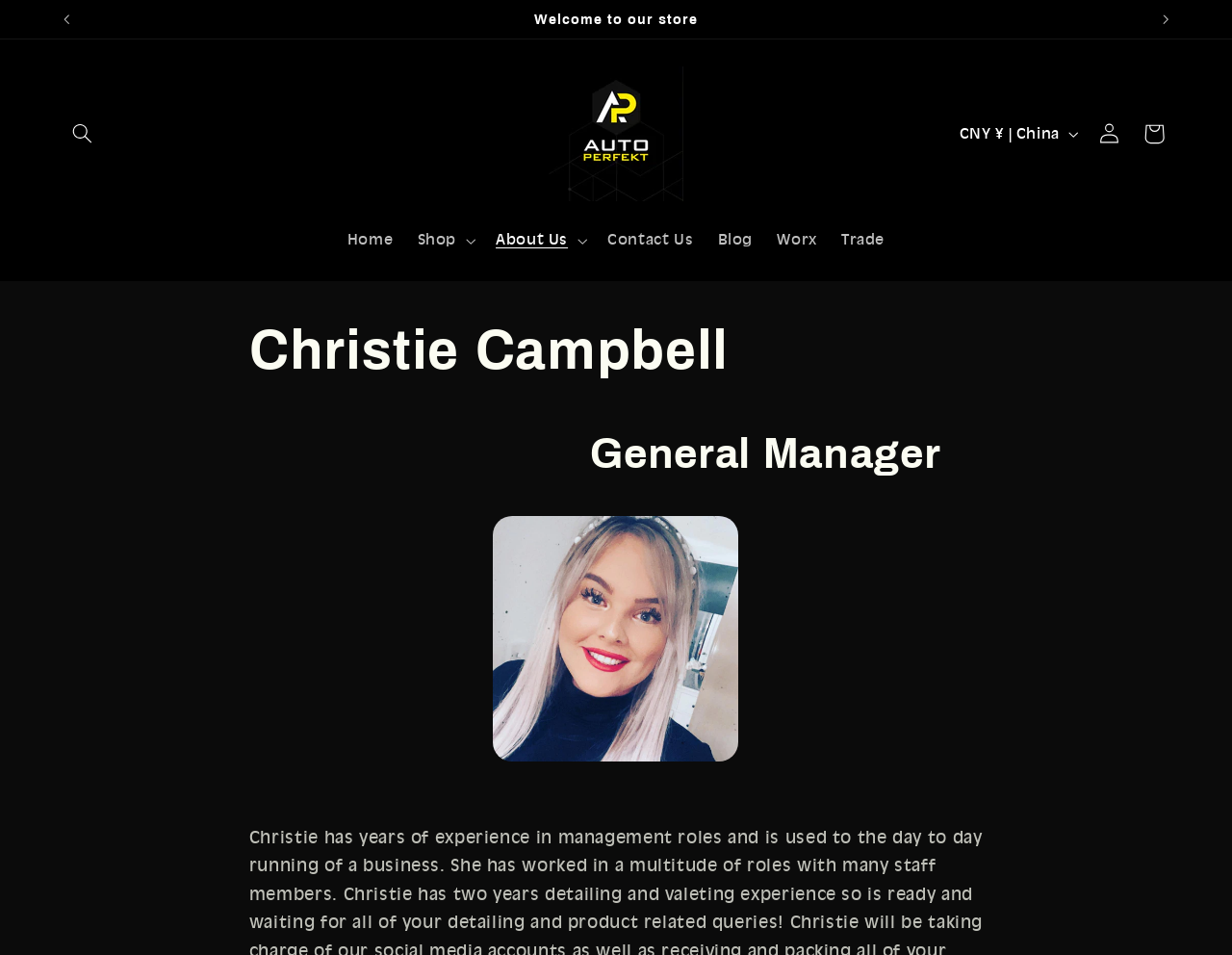Identify the bounding box of the UI element that matches this description: "arXiv".

None